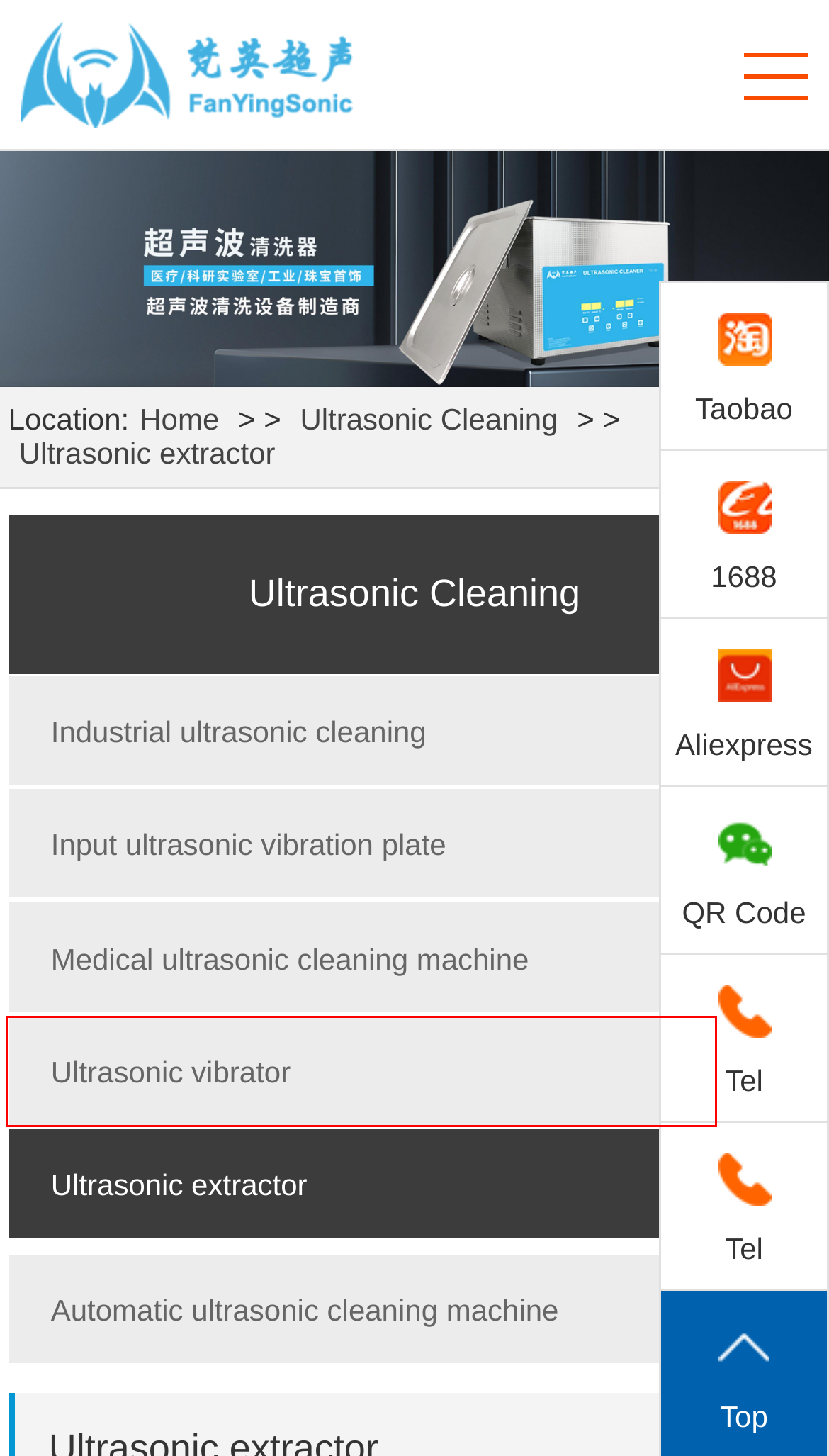Review the screenshot of a webpage that includes a red bounding box. Choose the webpage description that best matches the new webpage displayed after clicking the element within the bounding box. Here are the candidates:
A. 超声波萃取仪器_种类齐全_梵英超声
B. 医用超声波清洗机--医用超声波清洗机,就选梵英超声，专业厂家值得信赖
C. Input ultrasonic vibration plate
D. 忑珜-笢刓庈鼐荎褪撮衄癹鼠侗-杬惘厙
E. 全自动超声波清洗机-半自动超声波清洗机-梵英超声
F. 工业超声波清洗机_梵英超声
G. The use of automobile ultrasonic cleaning machine advantages and important role
H. 超声波振动棒-梵英超声

H